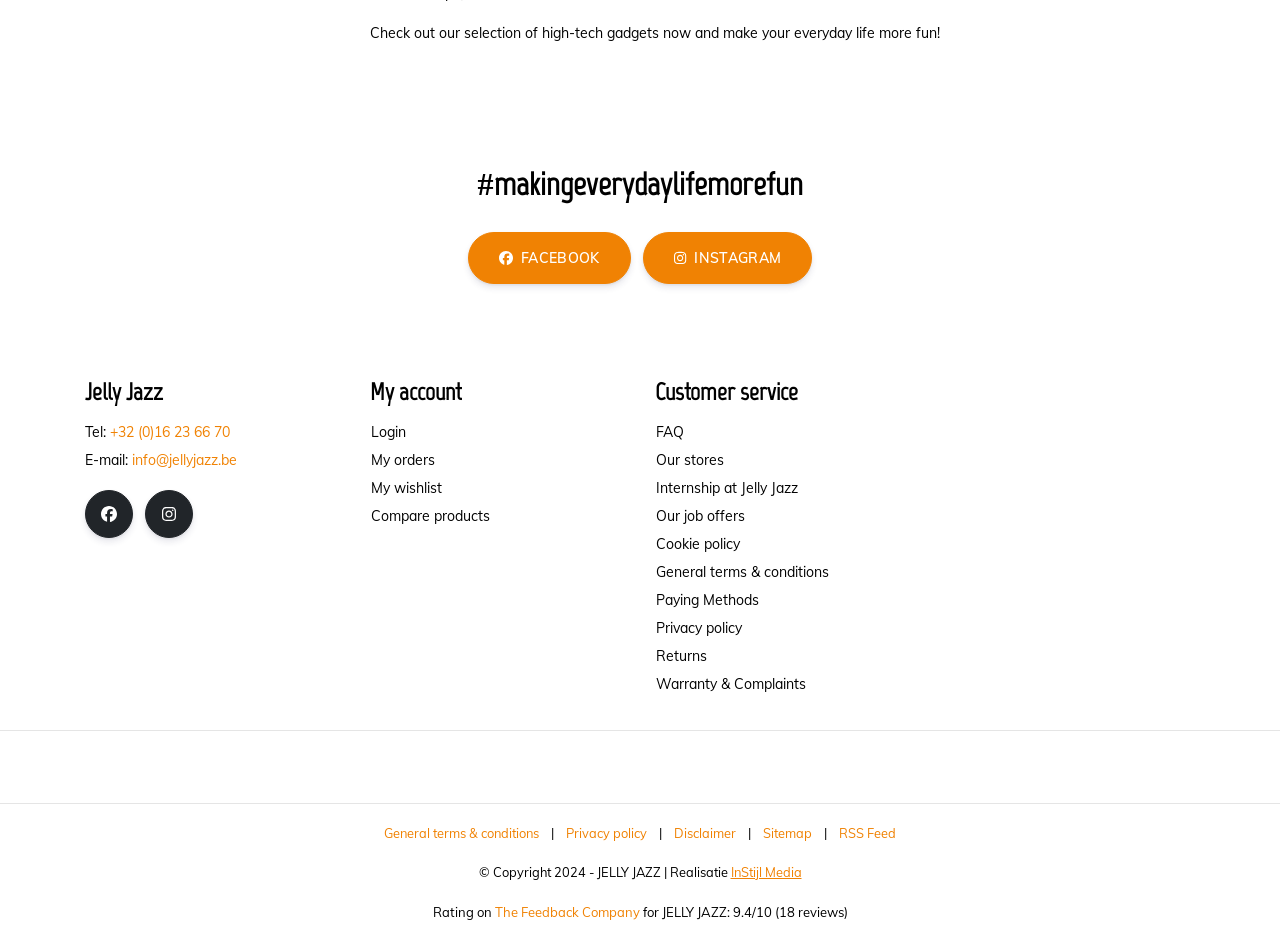Please identify the bounding box coordinates of the clickable element to fulfill the following instruction: "Check out Facebook page". The coordinates should be four float numbers between 0 and 1, i.e., [left, top, right, bottom].

[0.366, 0.25, 0.493, 0.306]